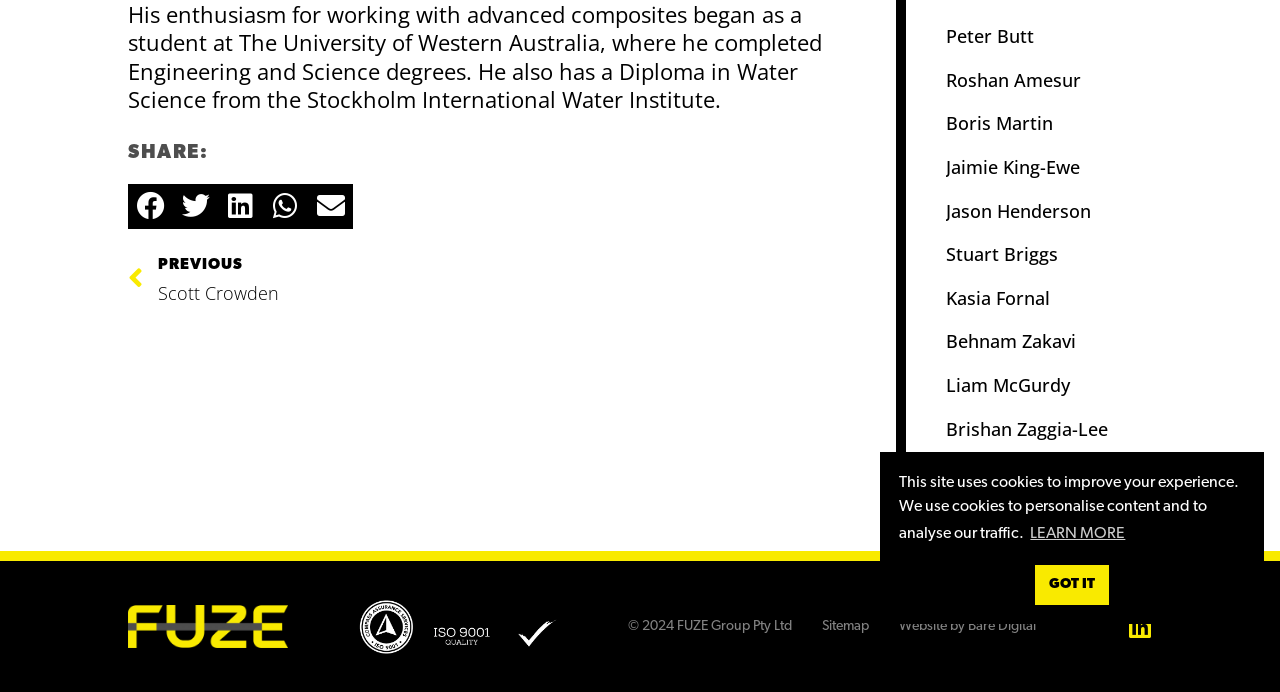Identify the bounding box of the UI component described as: "aria-label="Share on twitter"".

[0.135, 0.266, 0.17, 0.331]